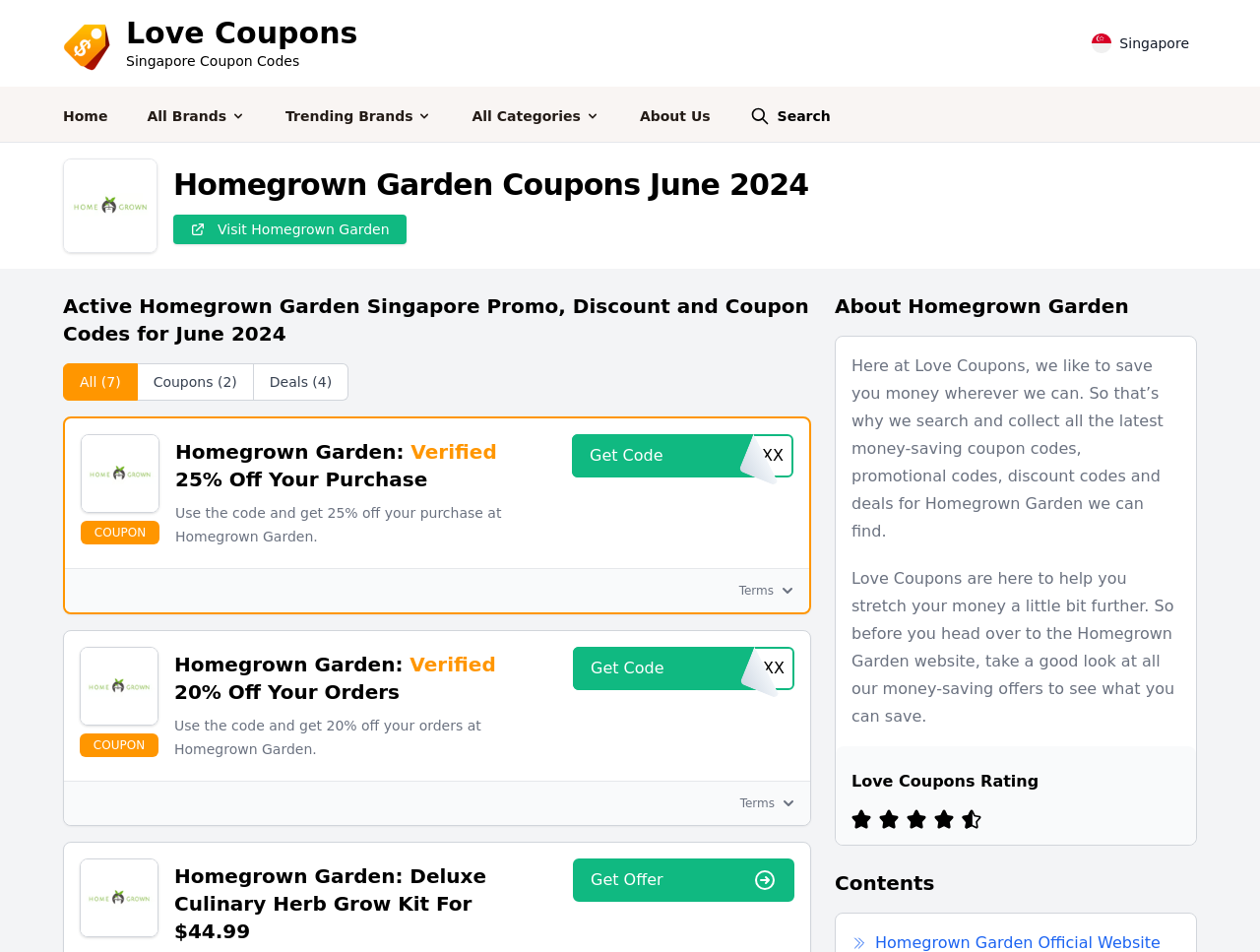What is the discount percentage for the first promo code?
Please utilize the information in the image to give a detailed response to the question.

I found the heading element with the text 'Homegrown Garden: Verified 25% Off Your Purchase' at coordinates [0.139, 0.46, 0.429, 0.518], which suggests that the first promo code offers a 25% discount.